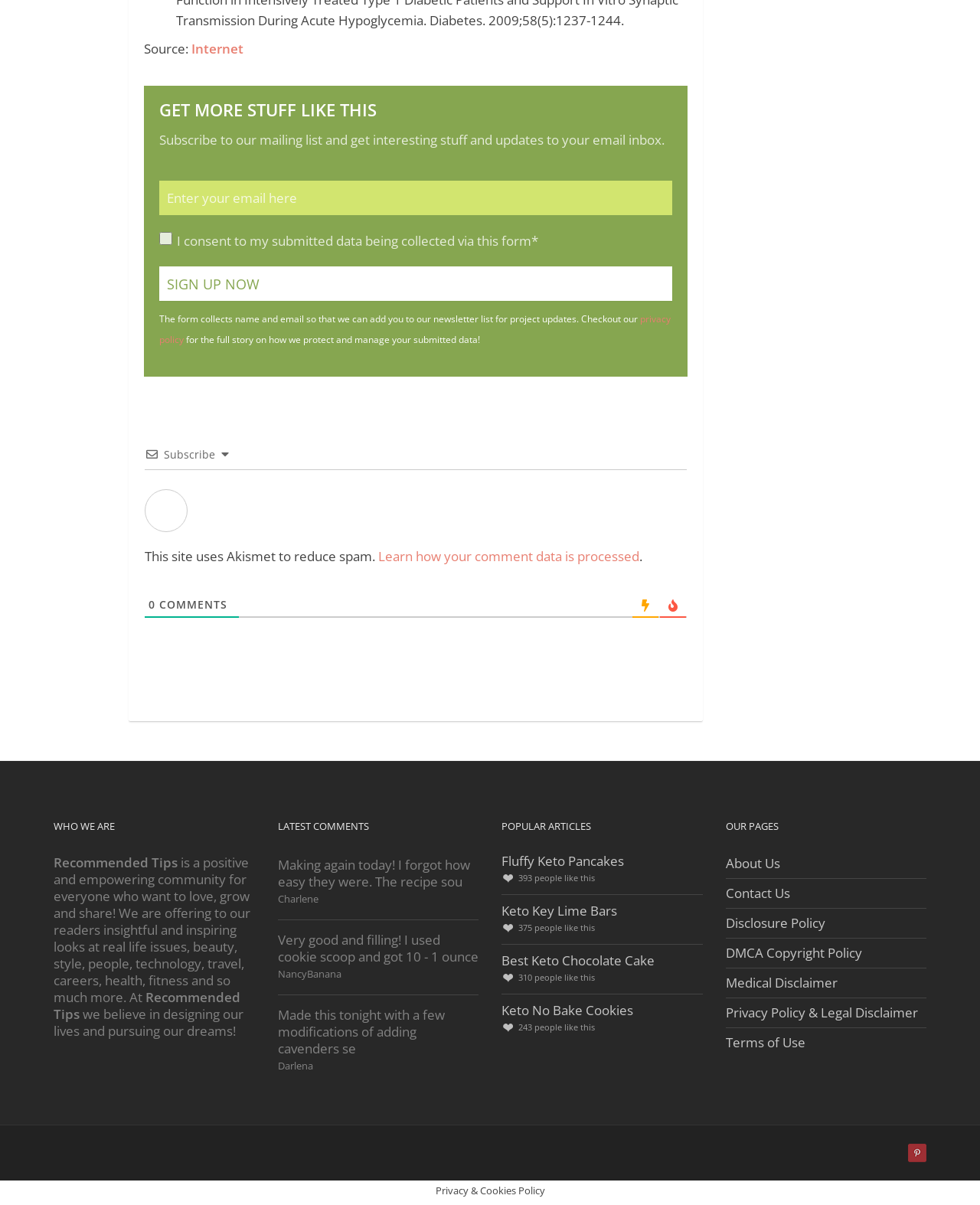Determine the bounding box coordinates of the UI element described below. Use the format (top-left x, top-left y, bottom-right x, bottom-right y) with floating point numbers between 0 and 1: Darlena

[0.283, 0.879, 0.319, 0.89]